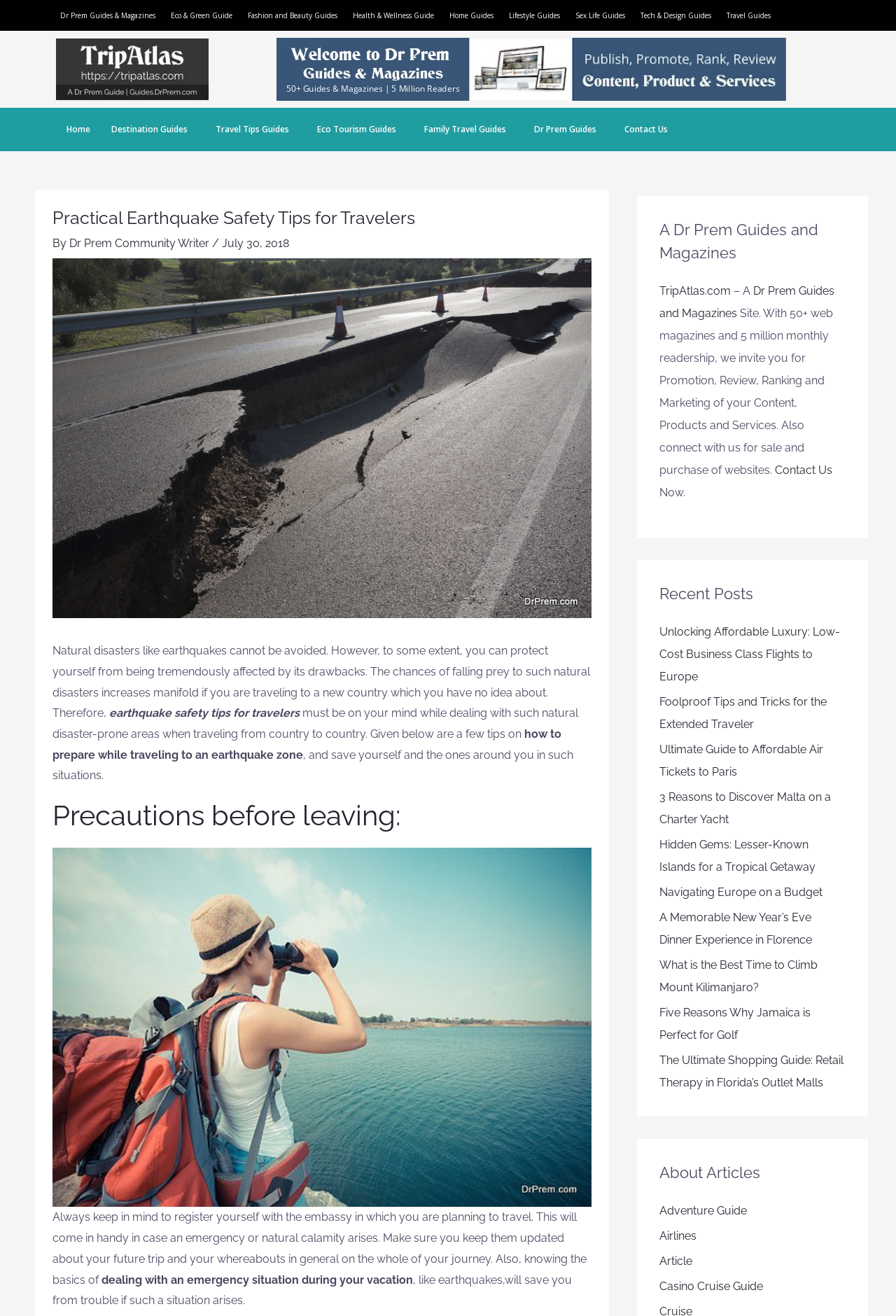Locate the bounding box coordinates of the clickable area needed to fulfill the instruction: "Visit the 'Travel Guides' page".

[0.838, 0.005, 0.909, 0.018]